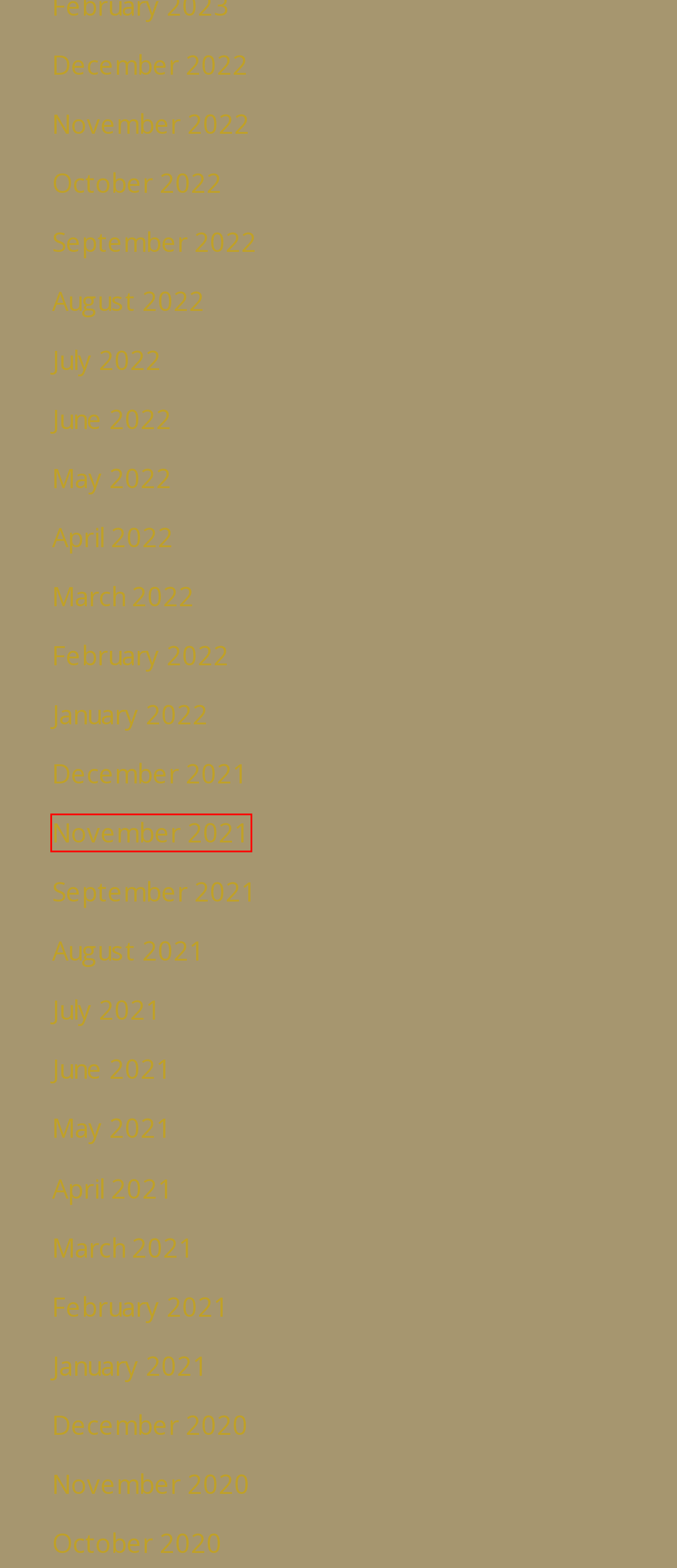You have a screenshot of a webpage with a red bounding box around an element. Identify the webpage description that best fits the new page that appears after clicking the selected element in the red bounding box. Here are the candidates:
A. November 2021 – Dallas Rhythms
B. March 2021 – Dallas Rhythms
C. October 2020 – Dallas Rhythms
D. May 2021 – Dallas Rhythms
E. January 2021 – Dallas Rhythms
F. July 2021 – Dallas Rhythms
G. July 2022 – Dallas Rhythms
H. June 2022 – Dallas Rhythms

A